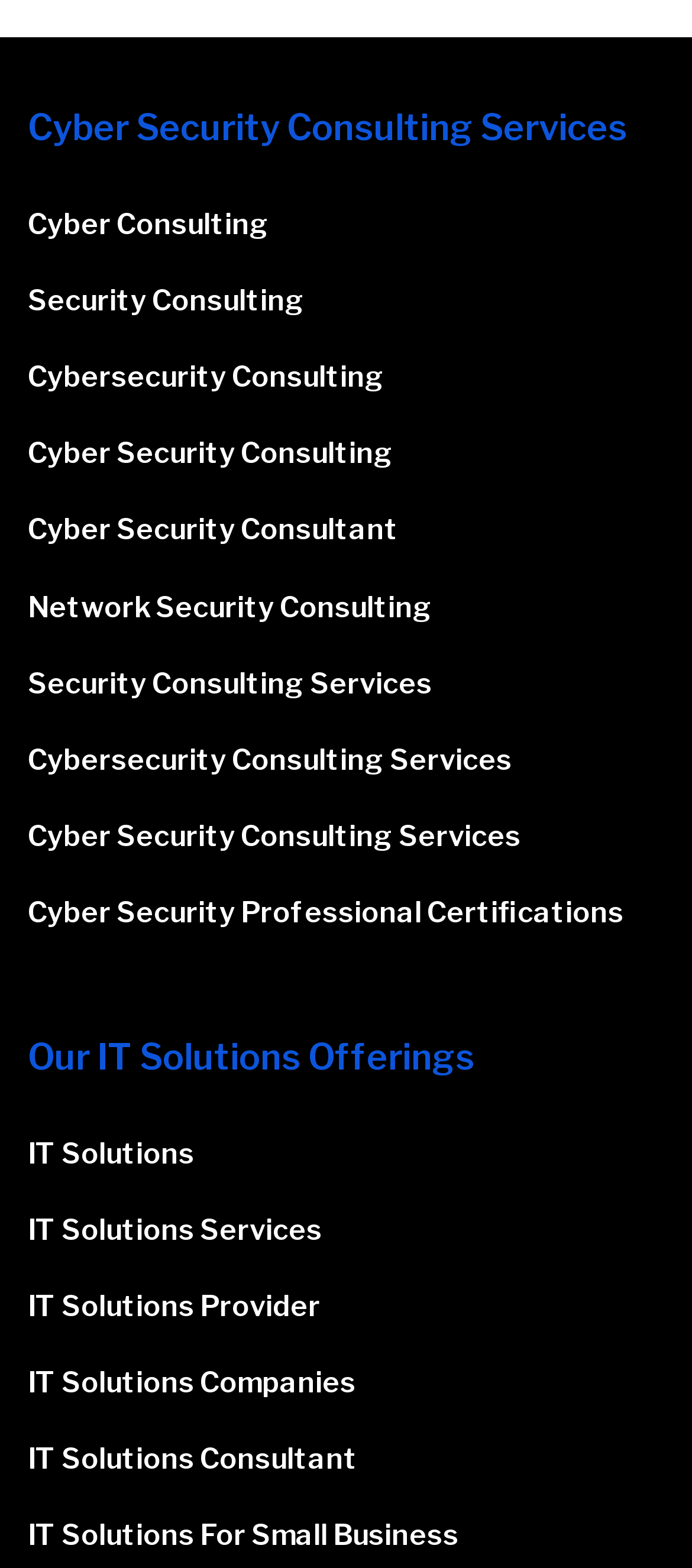Give the bounding box coordinates for this UI element: "IT Solutions For Small Business". The coordinates should be four float numbers between 0 and 1, arranged as [left, top, right, bottom].

[0.04, 0.969, 0.663, 0.99]